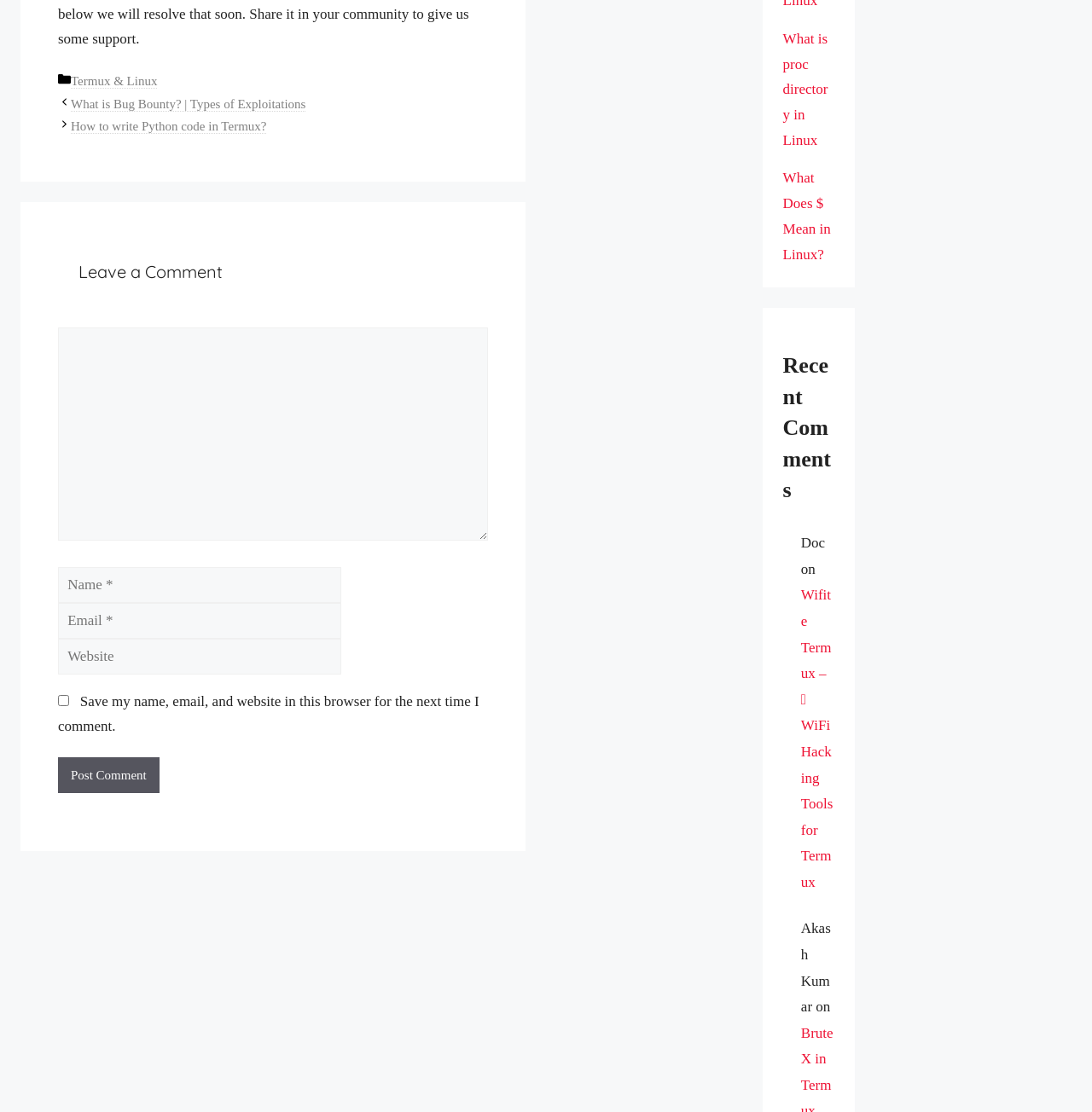Find and provide the bounding box coordinates for the UI element described here: "parent_node: Comment name="email" placeholder="Email *"". The coordinates should be given as four float numbers between 0 and 1: [left, top, right, bottom].

[0.053, 0.542, 0.313, 0.574]